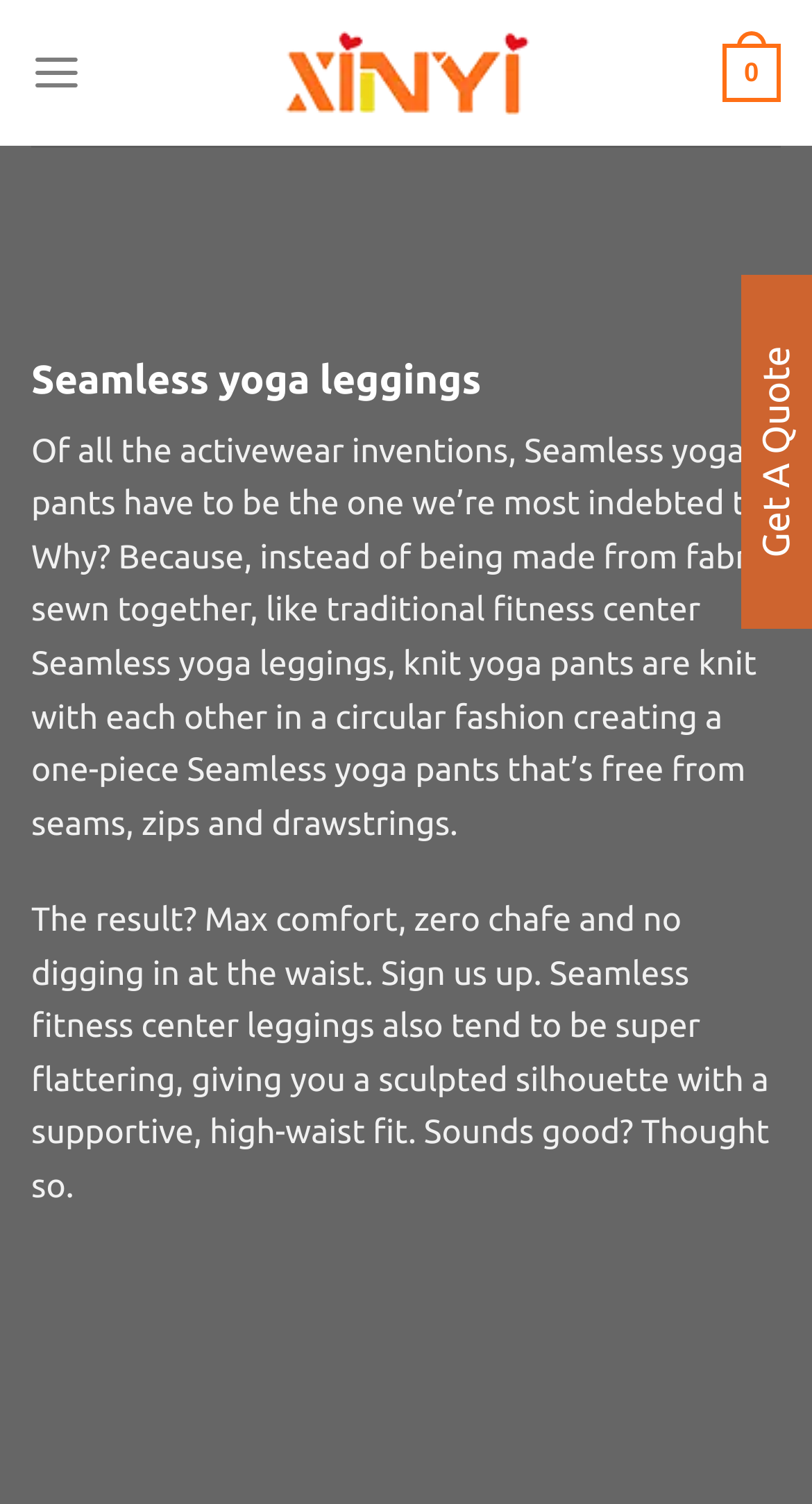What is the unique feature of seamless yoga leggings?
Please give a detailed and elaborate explanation in response to the question.

According to the webpage, seamless yoga leggings are knit in a circular fashion, creating a one-piece garment that is free from seams, zips, and drawstrings, making them a unique and innovative product in the activewear market.